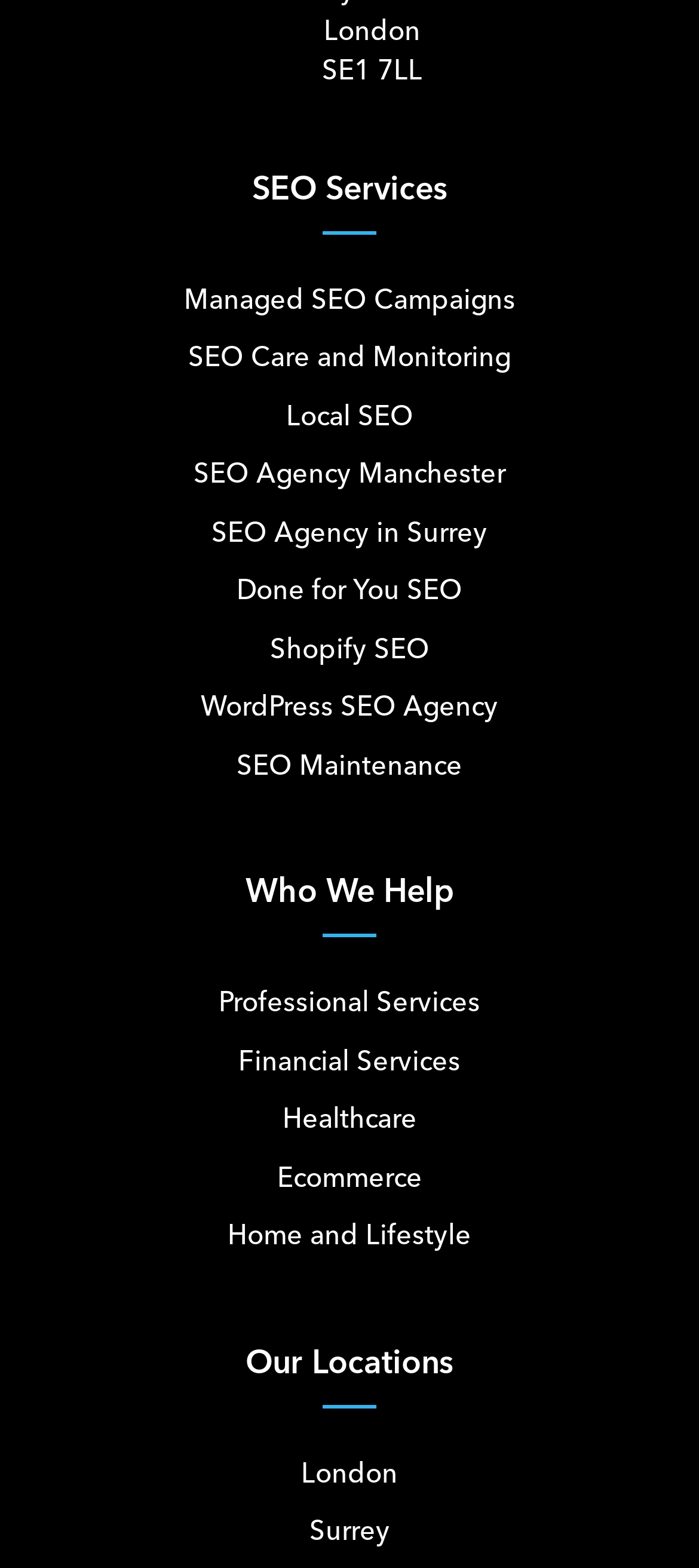Find and provide the bounding box coordinates for the UI element described with: "Done for You SEO".

[0.338, 0.365, 0.662, 0.388]